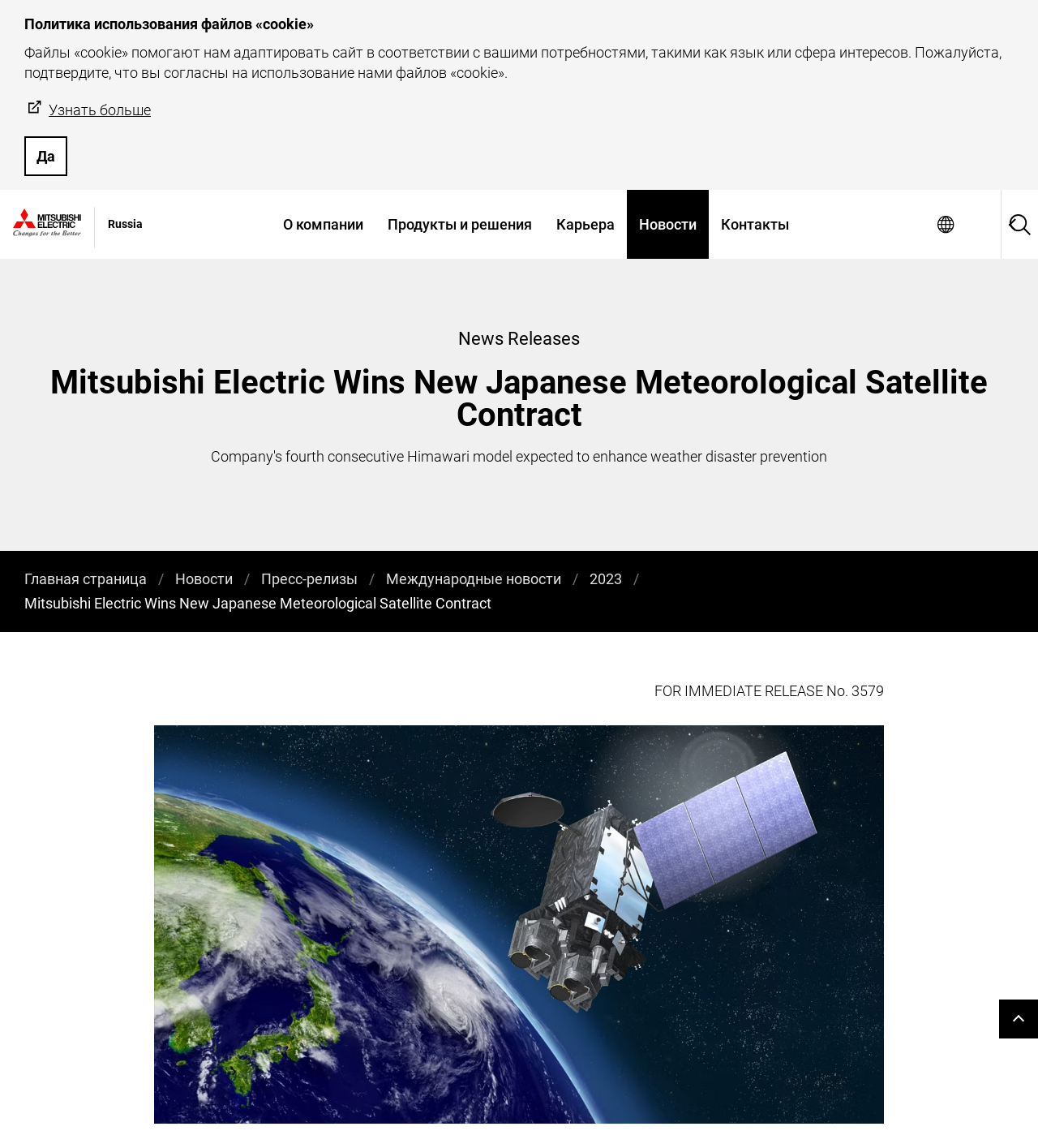What is the purpose of the 'Поиск' button?
Use the screenshot to answer the question with a single word or phrase.

Search